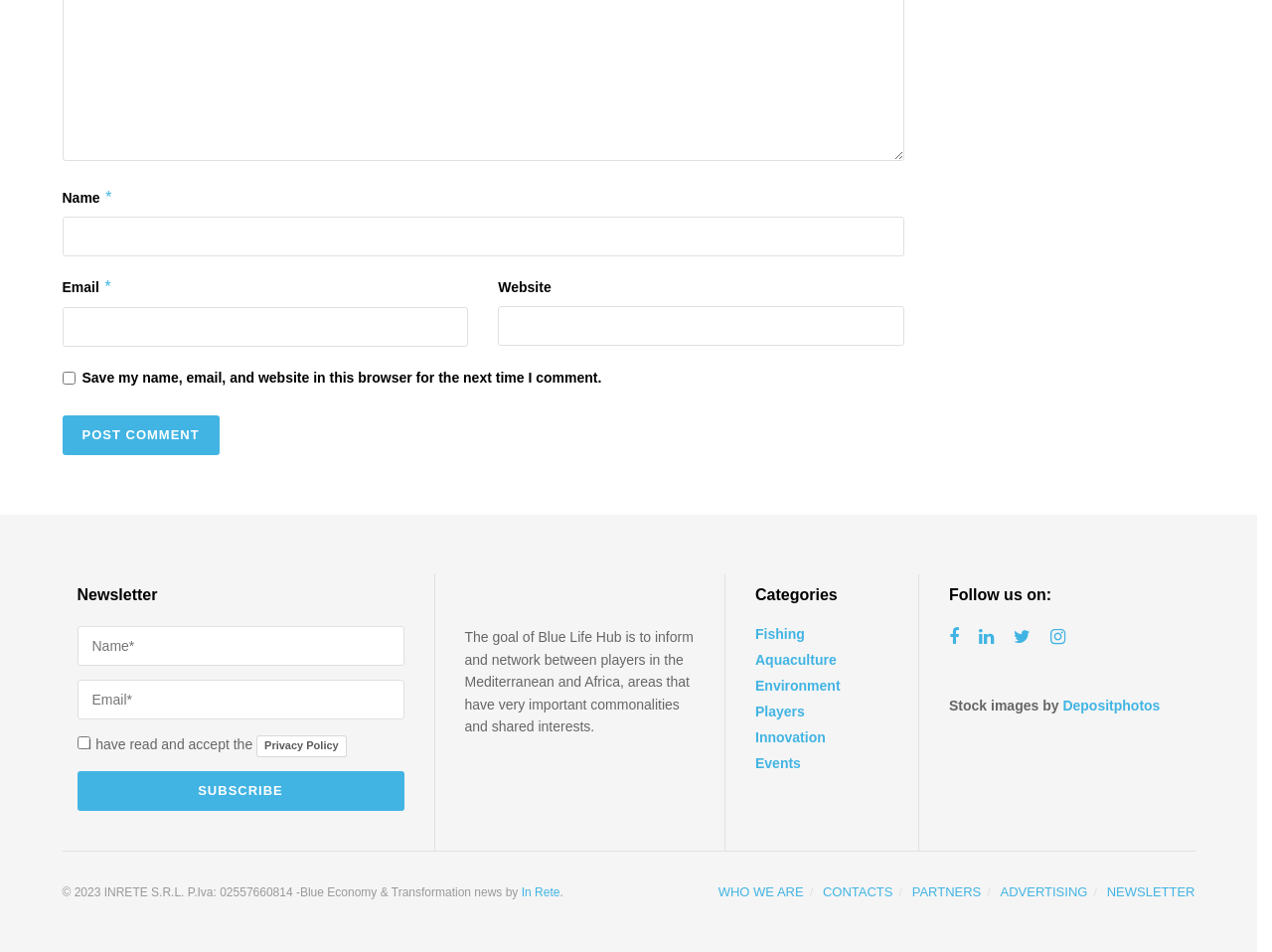What is the name of the organization behind the website?
Could you answer the question with a detailed and thorough explanation?

The static text at the bottom of the page mentions '© 2023 INRETE S.R.L. P.Iva: 02557660814', which suggests that INRETE S.R.L. is the organization behind the website.